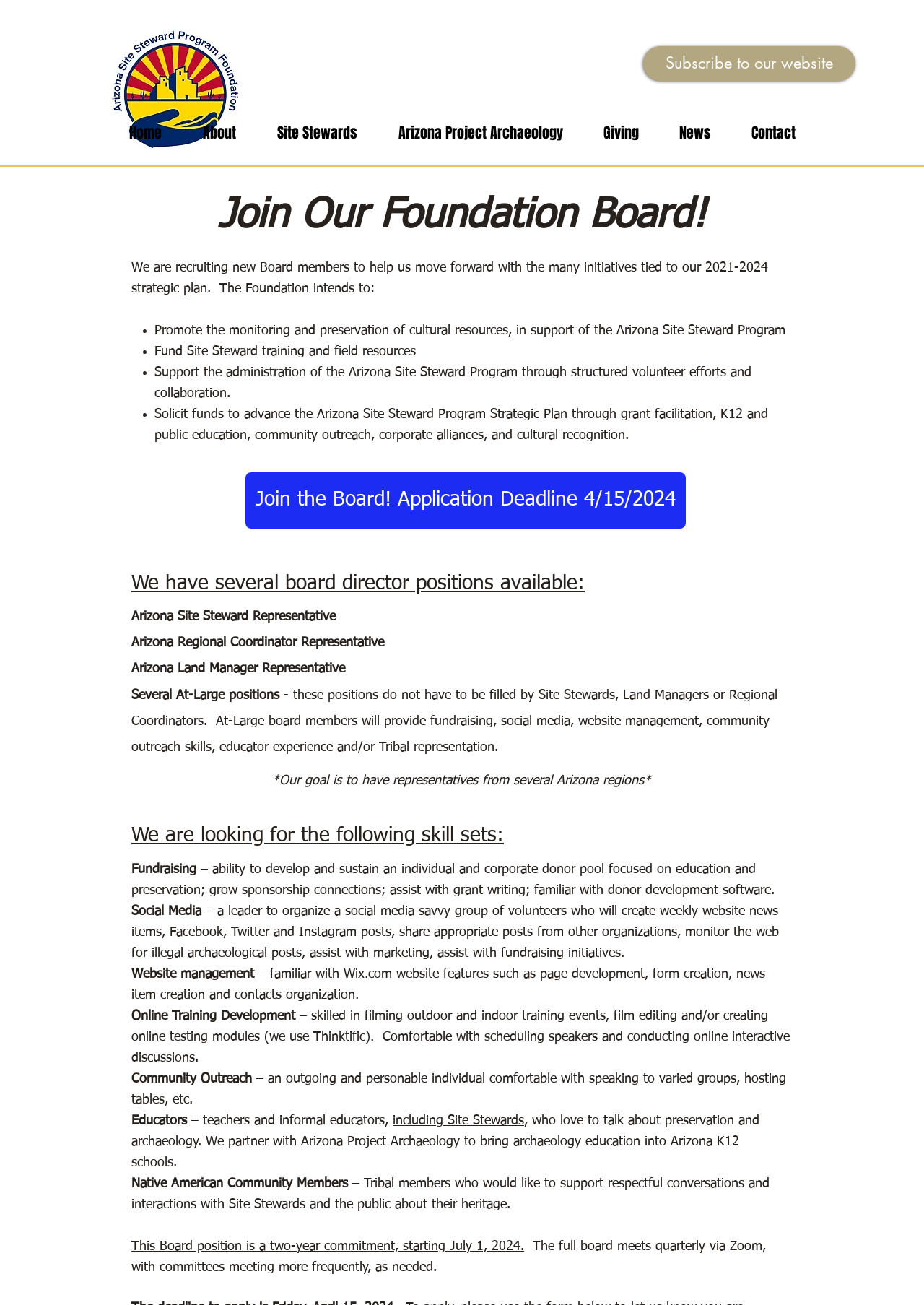Use a single word or phrase to answer this question: 
How often does the full Board meet?

Quarterly